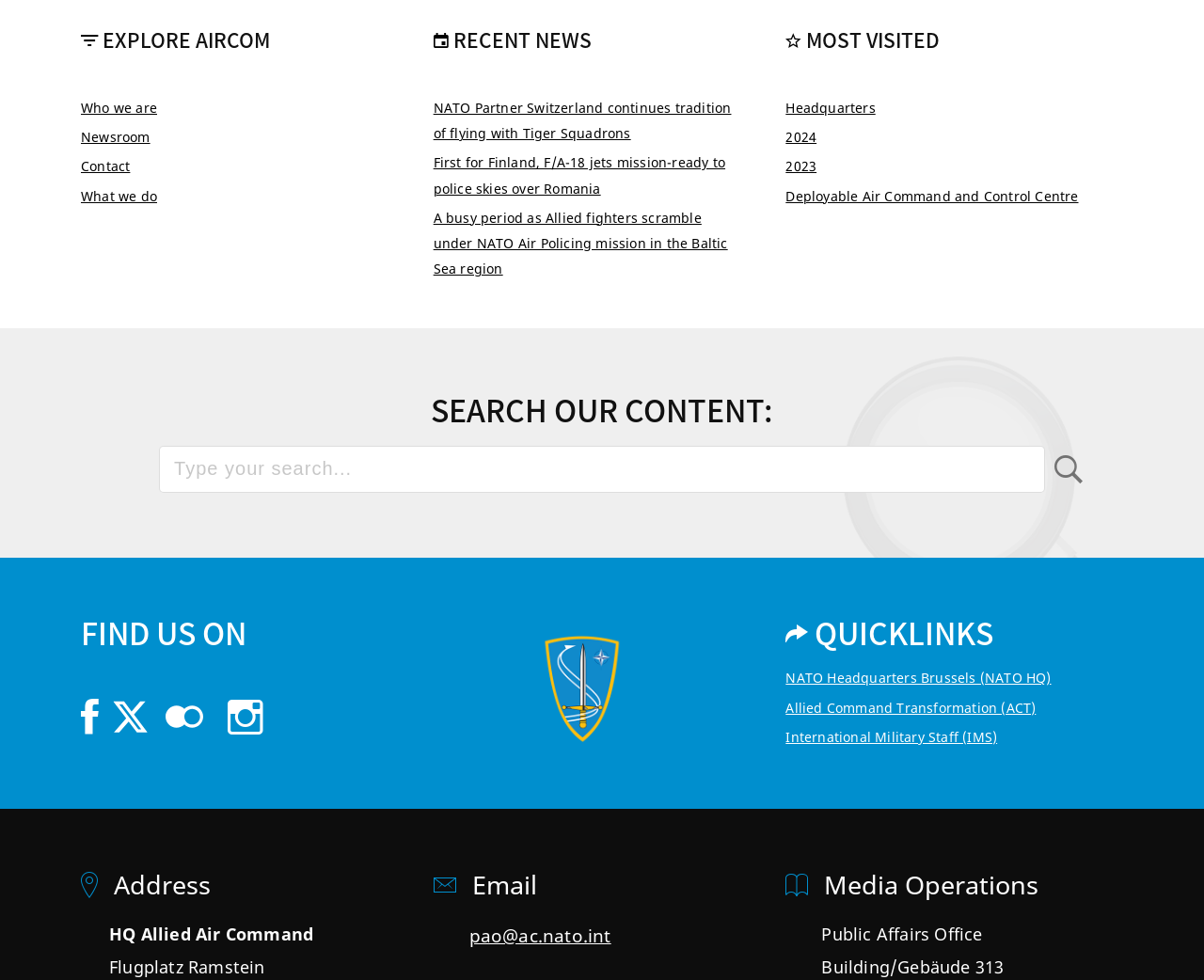Identify the bounding box coordinates for the region of the element that should be clicked to carry out the instruction: "Search for content". The bounding box coordinates should be four float numbers between 0 and 1, i.e., [left, top, right, bottom].

[0.132, 0.454, 0.868, 0.502]